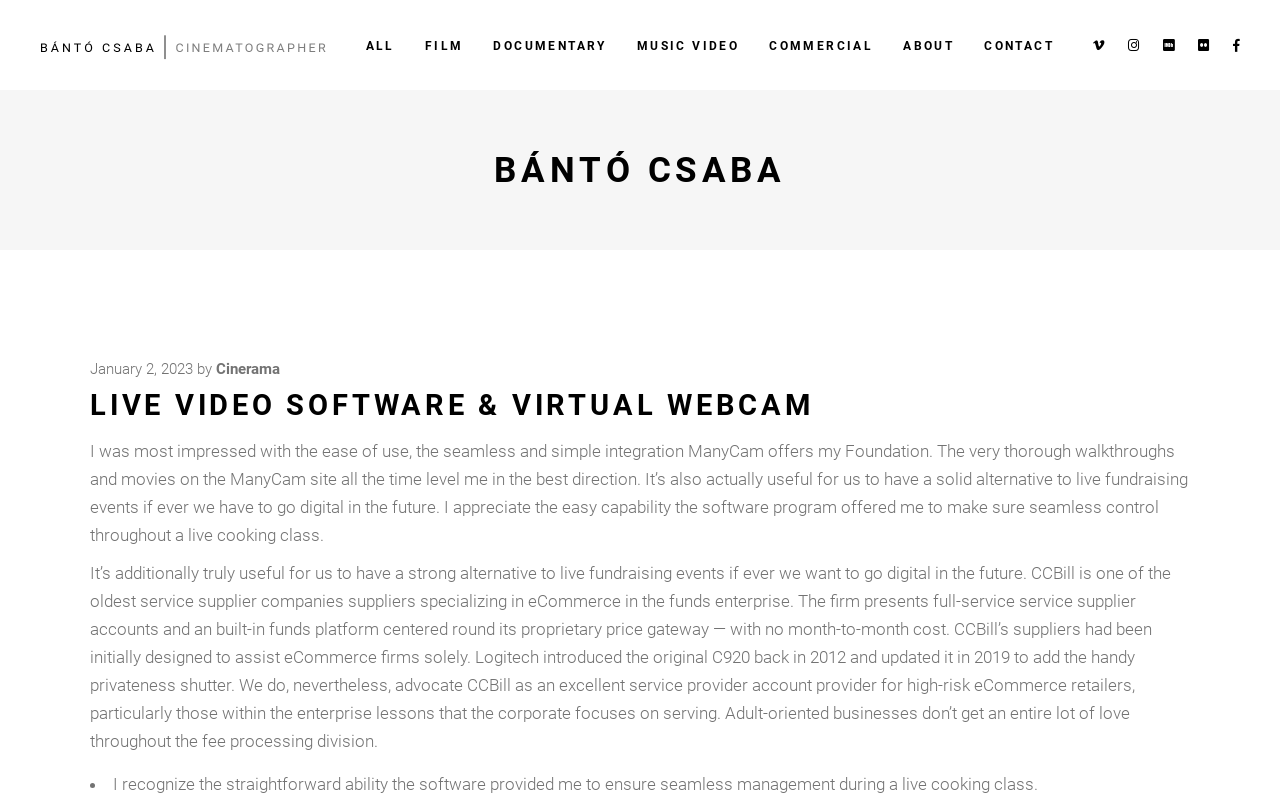What is the topic of the text in the layout table?
Could you give a comprehensive explanation in response to this question?

The text in the layout table mentions 'LIVE VIDEO SOFTWARE & VIRTUAL WEBCAM' in a heading element, and also talks about the ease of use and integration of ManyCam, which suggests that the topic is related to live video software and virtual webcam.